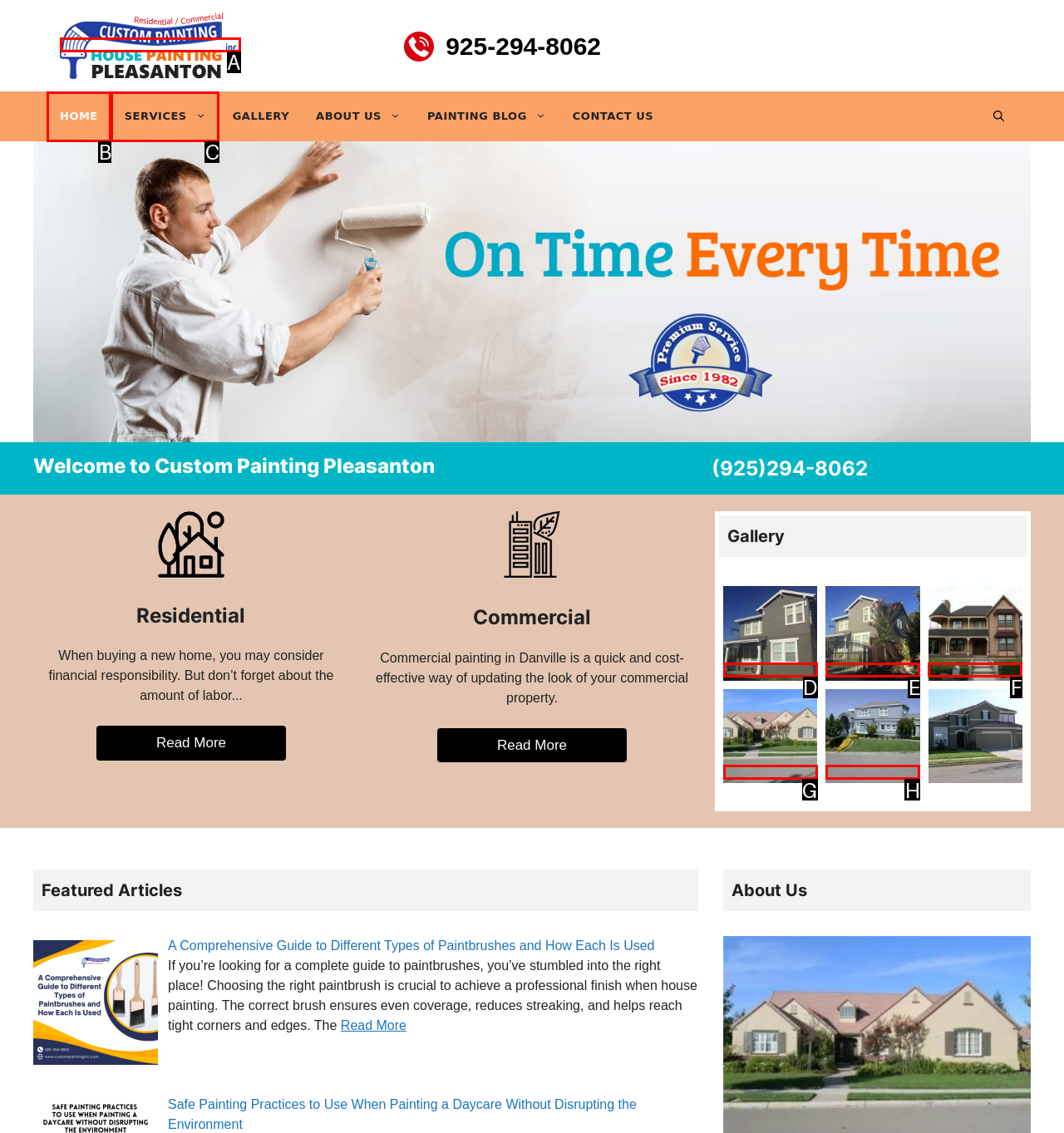Select the correct option based on the description: Home
Answer directly with the option’s letter.

B